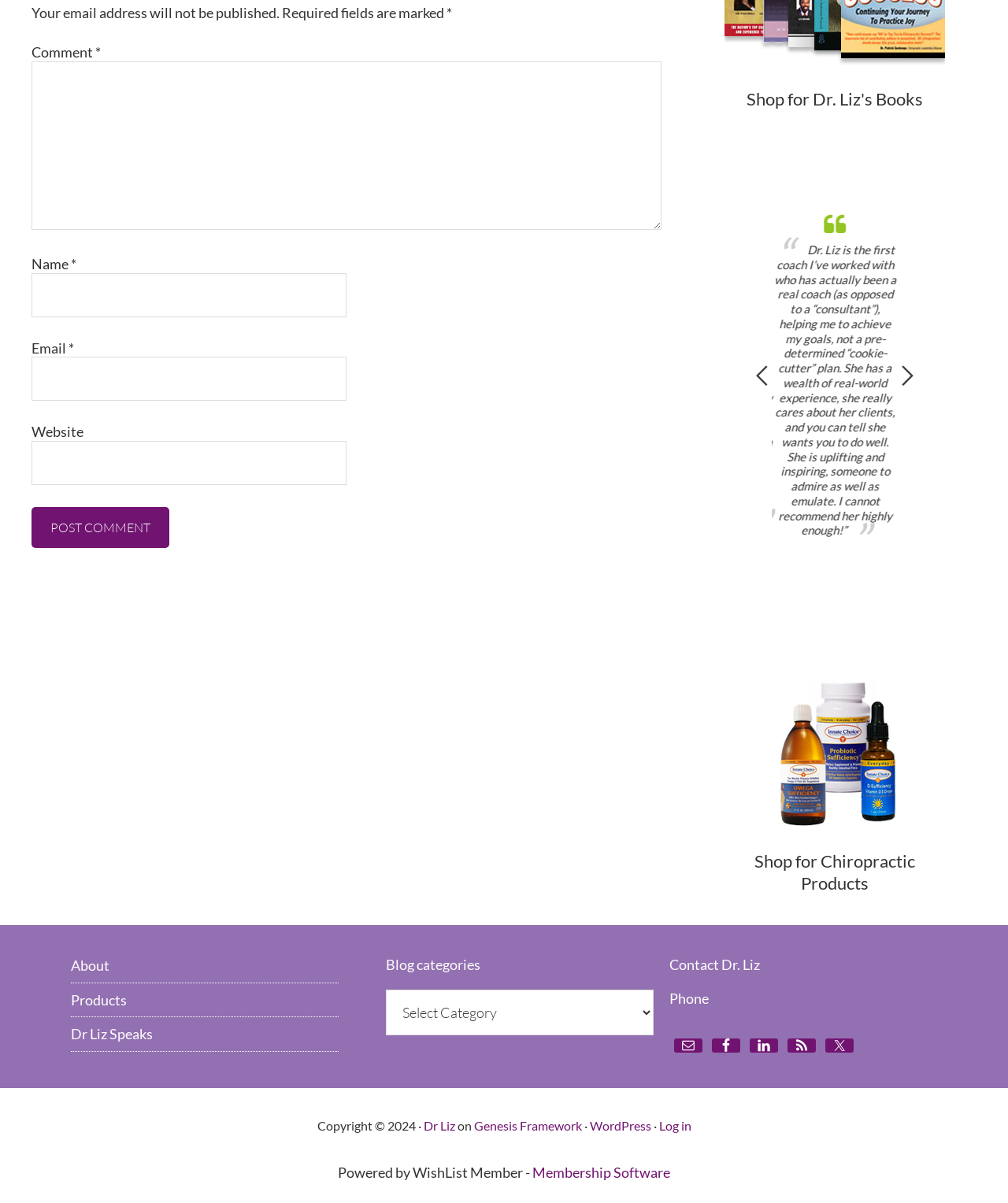Please indicate the bounding box coordinates for the clickable area to complete the following task: "Contact Dr. Liz via Email". The coordinates should be specified as four float numbers between 0 and 1, i.e., [left, top, right, bottom].

[0.669, 0.863, 0.697, 0.875]